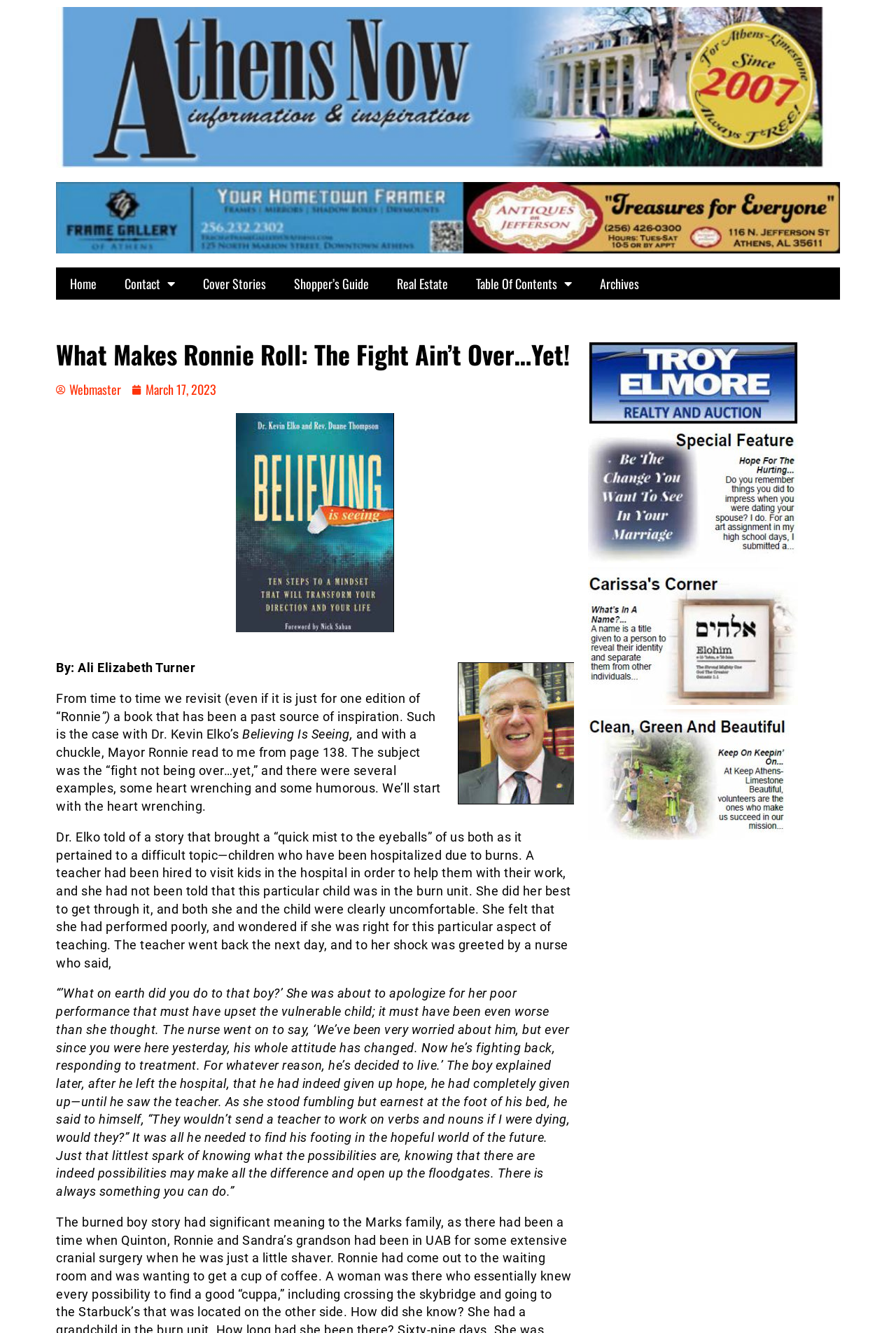Identify the bounding box coordinates of the clickable region to carry out the given instruction: "View Archives".

[0.654, 0.201, 0.729, 0.225]